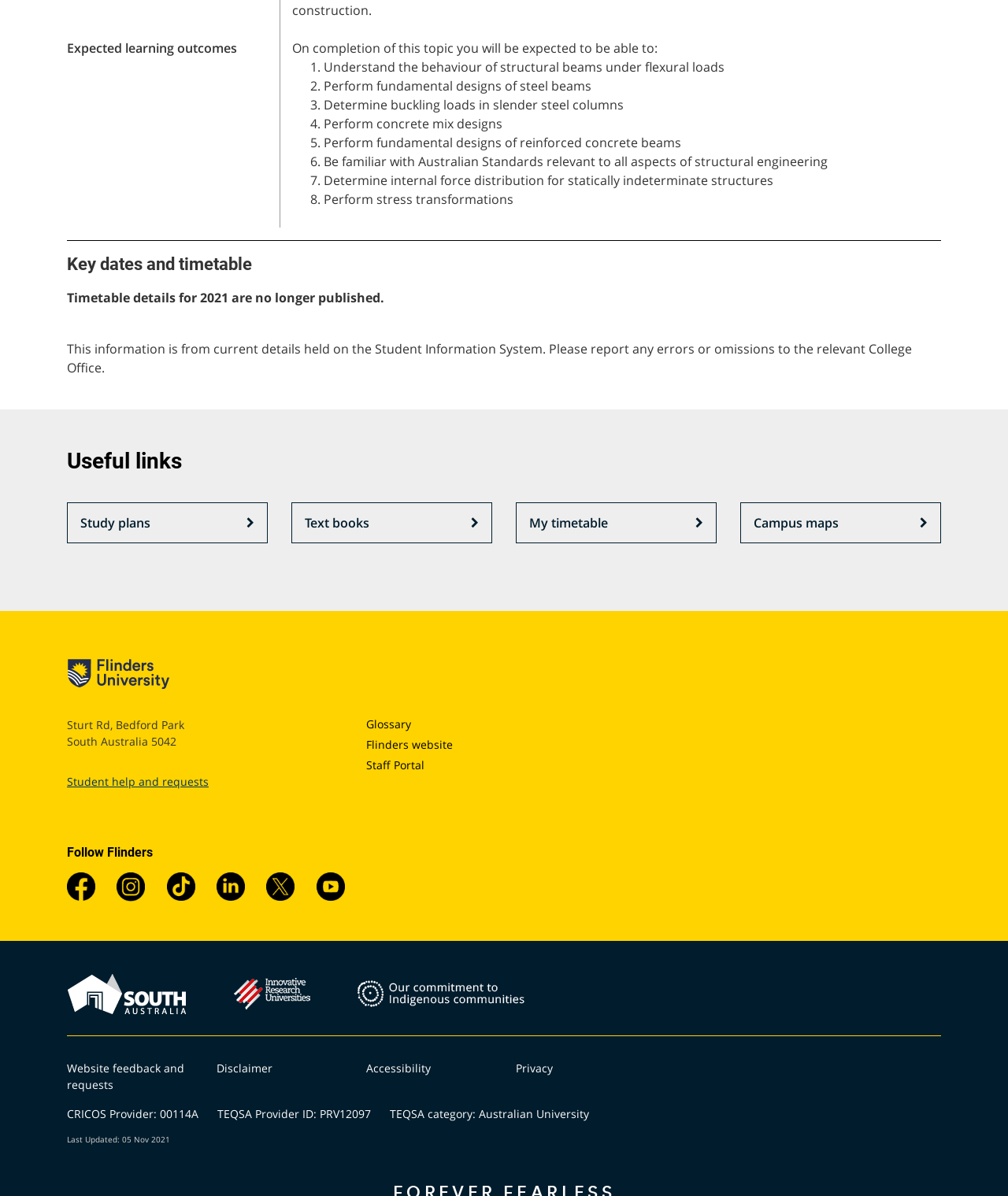Please find the bounding box coordinates of the element's region to be clicked to carry out this instruction: "Get help and requests".

[0.066, 0.647, 0.207, 0.66]